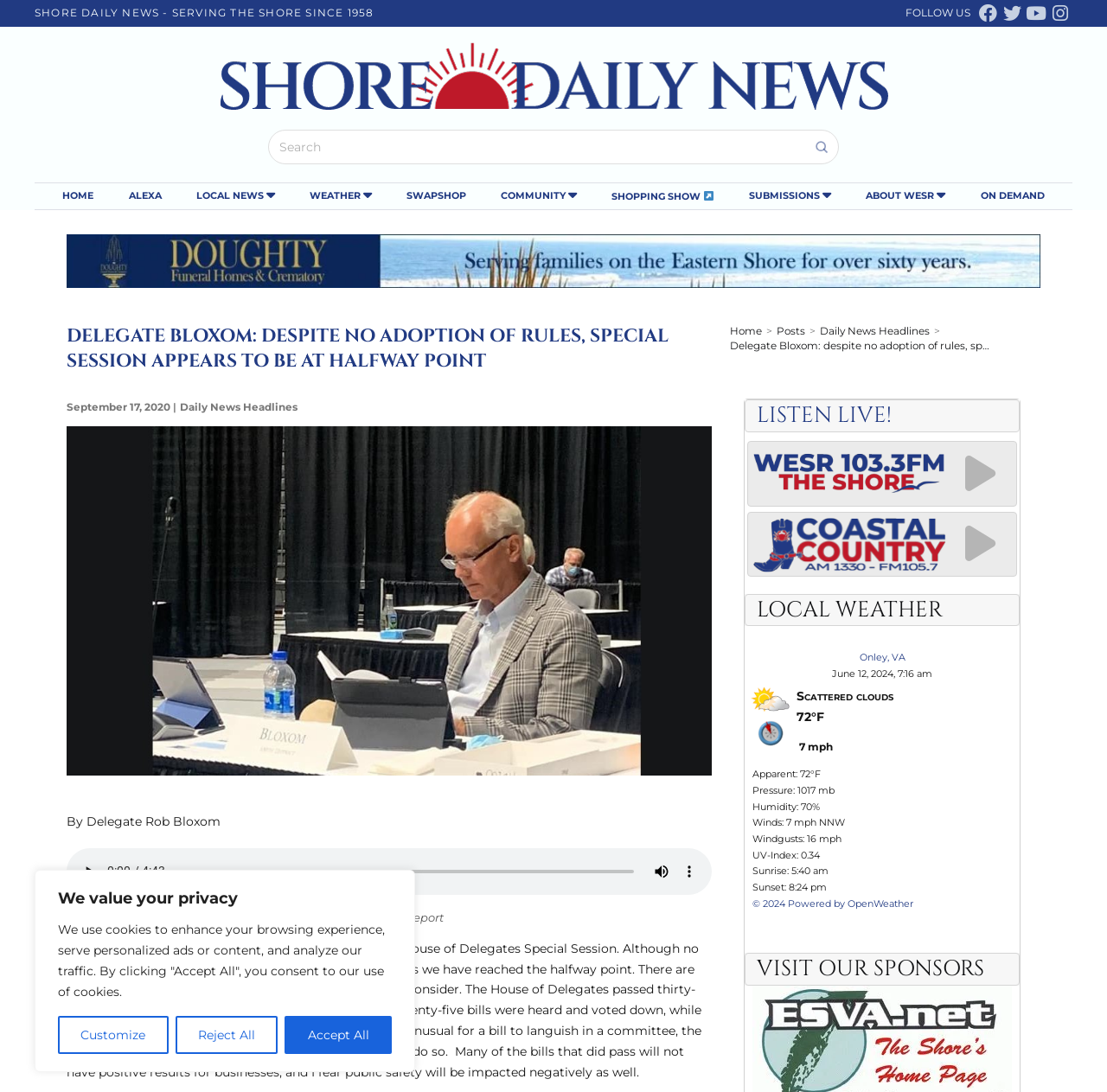Identify the bounding box coordinates for the element that needs to be clicked to fulfill this instruction: "Read the 'Dead, to Begin With' book summary". Provide the coordinates in the format of four float numbers between 0 and 1: [left, top, right, bottom].

None